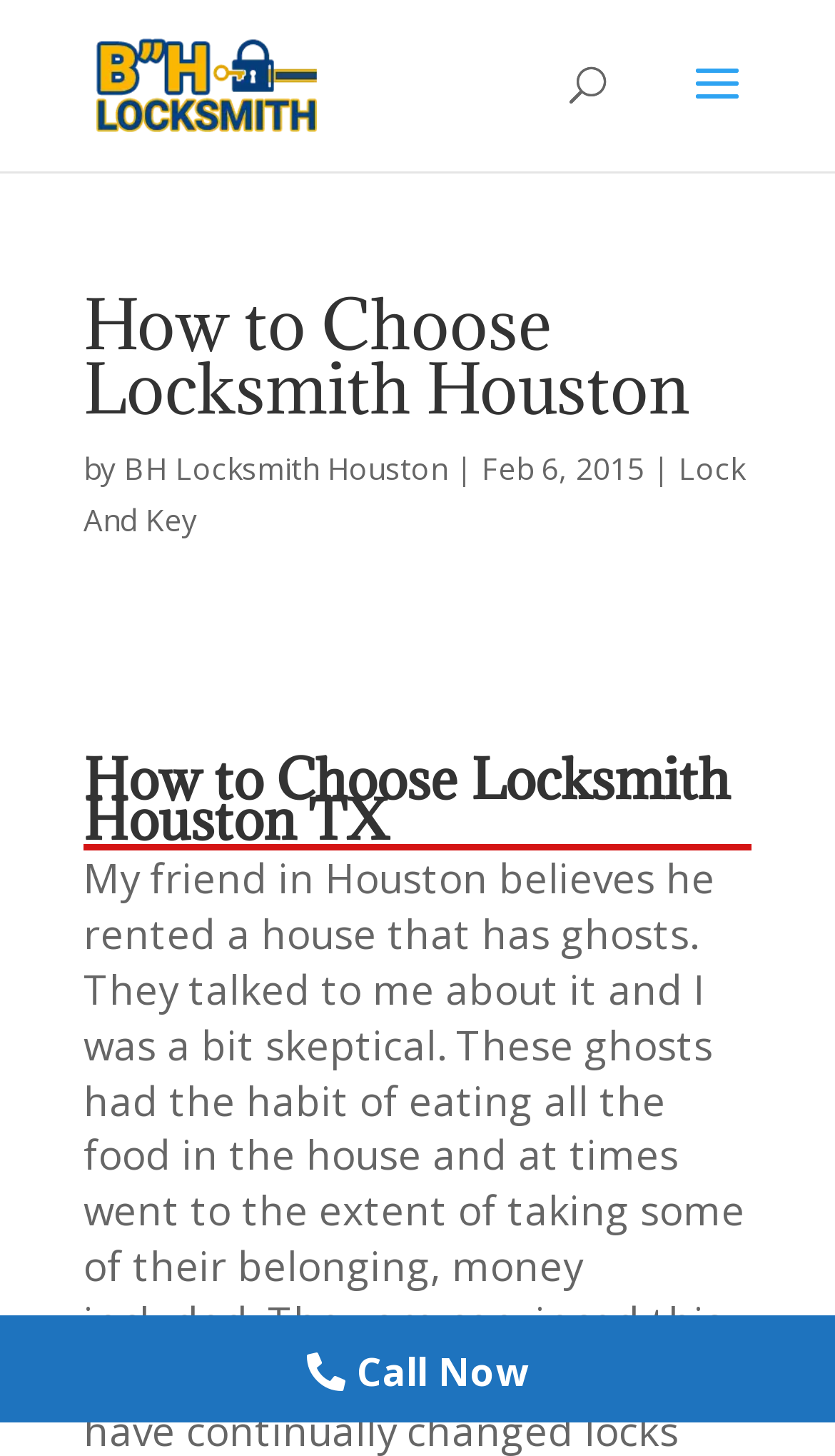Provide the bounding box coordinates of the HTML element this sentence describes: "Call Now". The bounding box coordinates consist of four float numbers between 0 and 1, i.e., [left, top, right, bottom].

[0.335, 0.912, 0.665, 0.973]